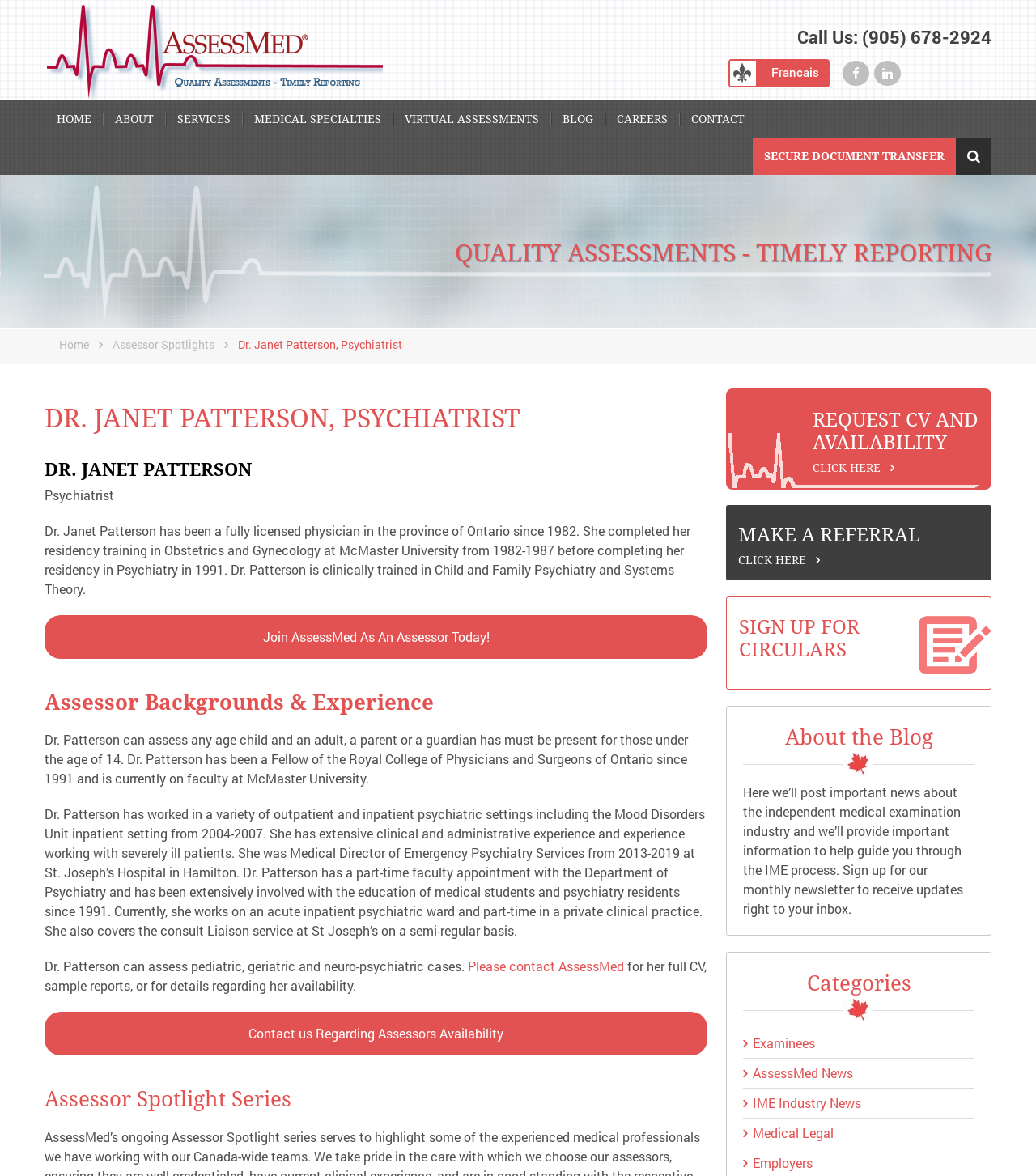Refer to the image and provide a thorough answer to this question:
What is the phone number to call for contact?

The phone number can be found next to the 'Call Us:' text, which is '(905) 678-2924'. This is likely the contact number for Dr. Janet Patterson or her office.